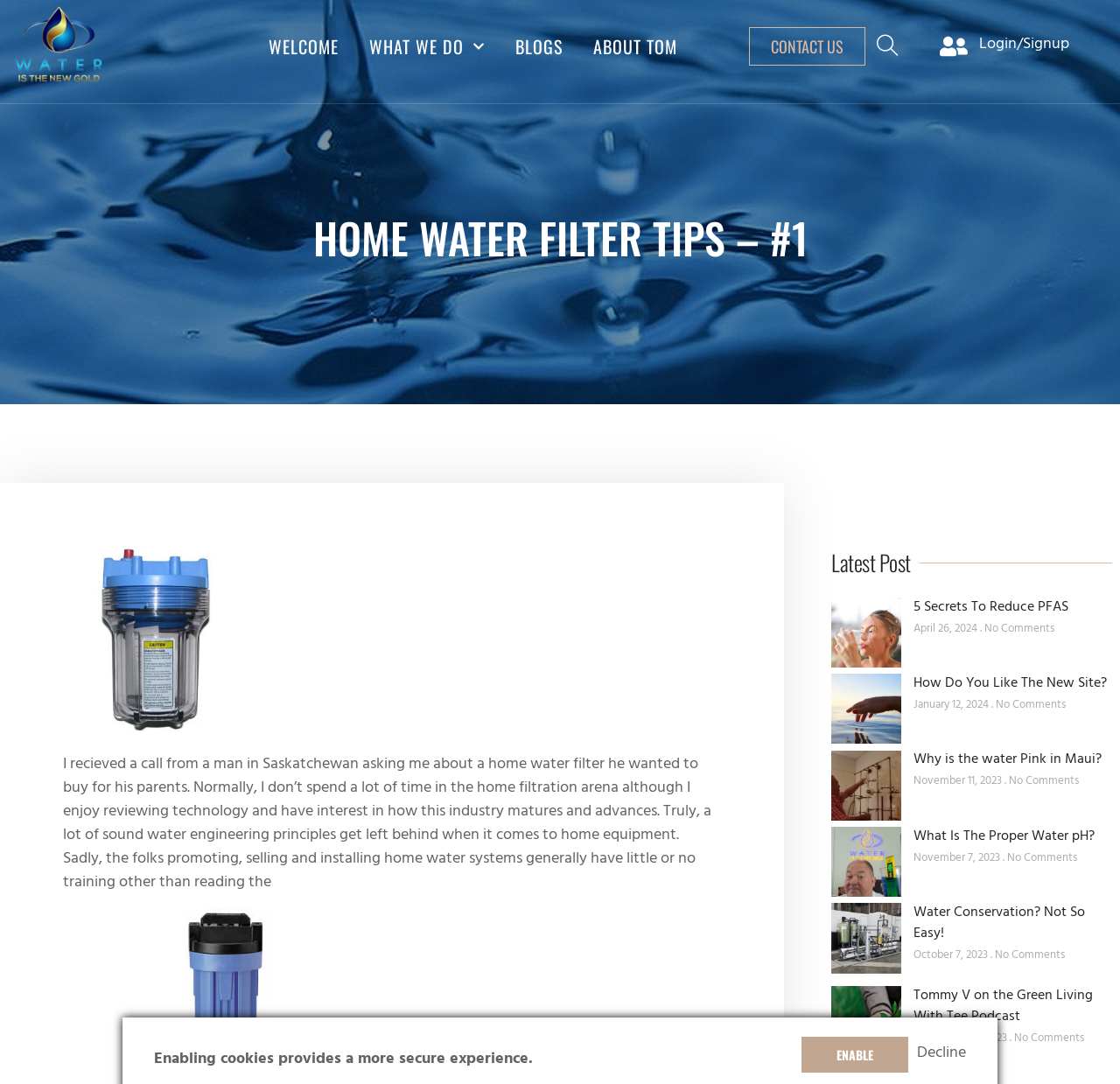Determine the main heading of the webpage and generate its text.

HOME WATER FILTER TIPS – #1